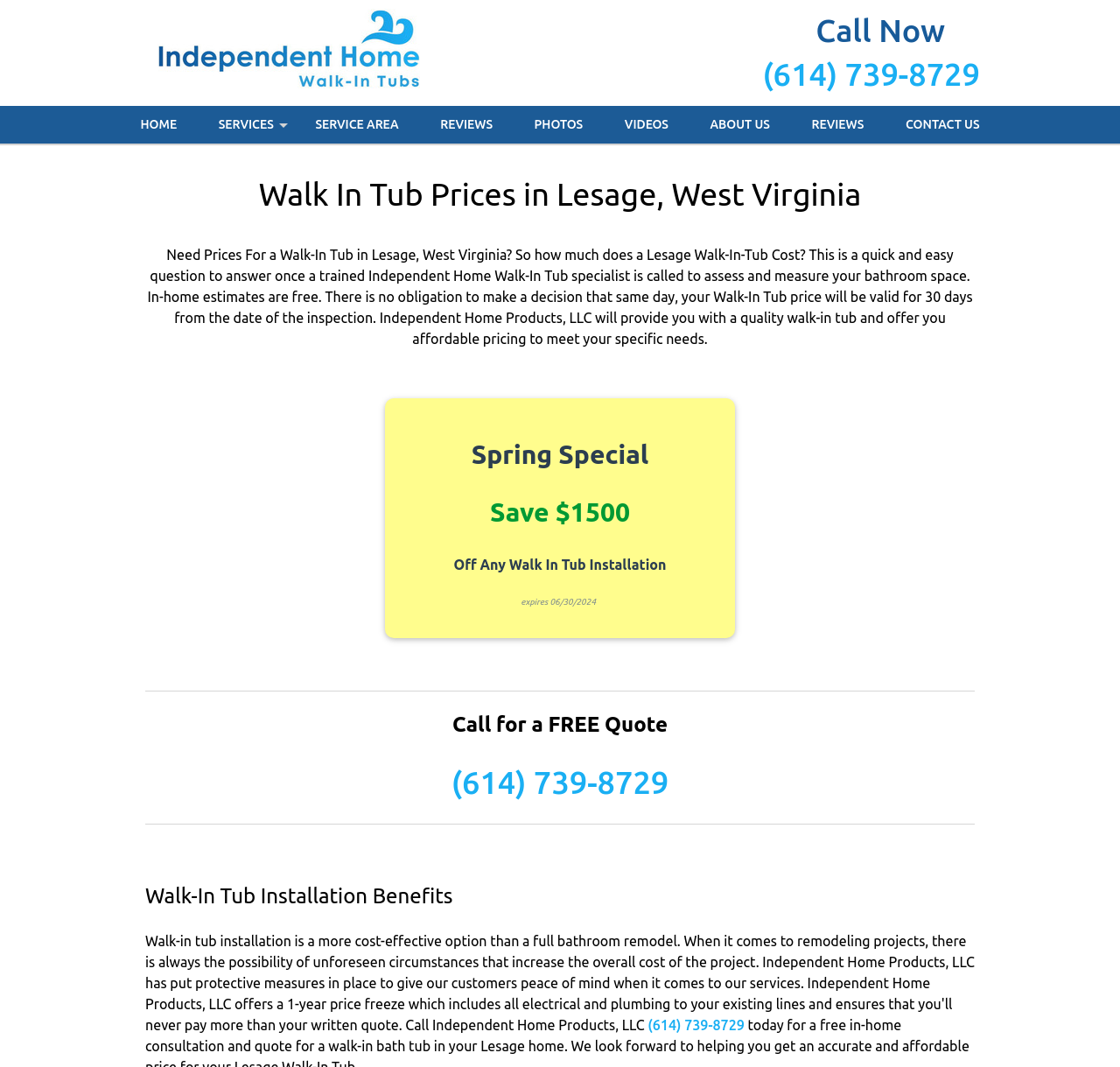What is the purpose of the in-home estimate?
Offer a detailed and exhaustive answer to the question.

The purpose of the in-home estimate is mentioned in the text 'This is a quick and easy question to answer once a trained Independent Home Walk-In Tub specialist is called to assess and measure your bathroom space.'